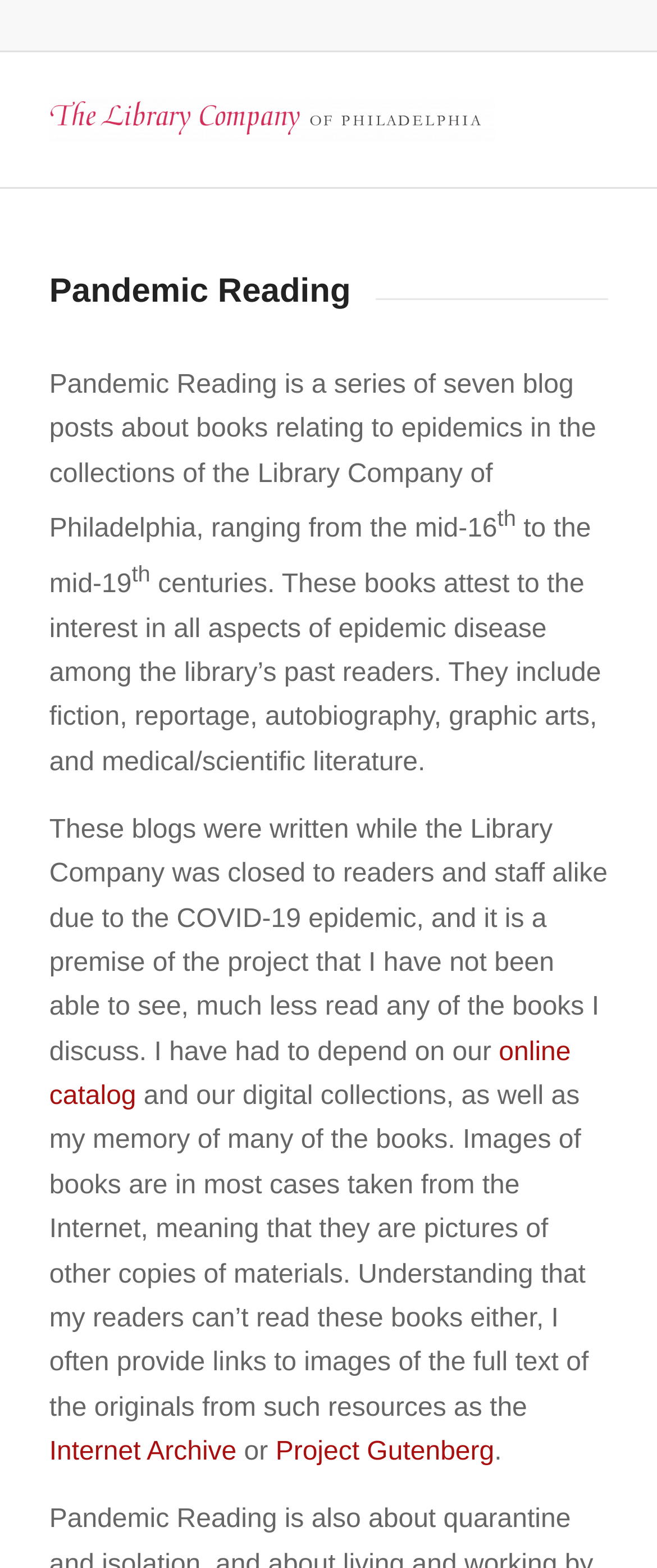Why were the blog posts written?
Using the picture, provide a one-word or short phrase answer.

During COVID-19 epidemic